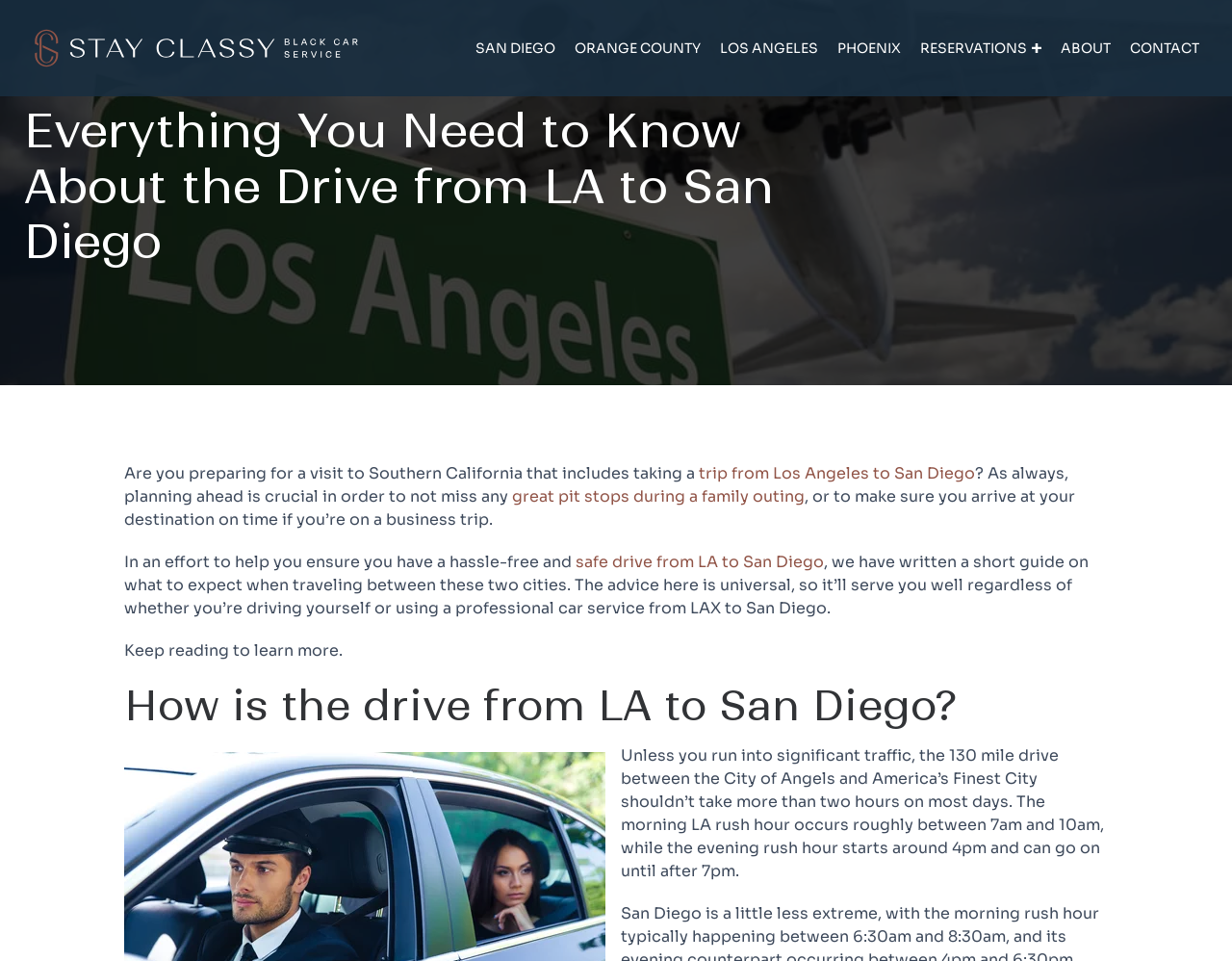Offer an in-depth caption of the entire webpage.

The webpage appears to be a guide for travelers planning a trip from Los Angeles to San Diego. At the top, there is a navigation menu with links to different locations, including San Diego, Orange County, Los Angeles, Phoenix, and Reservations, as well as an "About" and "Contact" section. 

Below the navigation menu, there is a heading that reads "Everything You Need to Know About the Drive from LA to San Diego". This section provides an introduction to the article, mentioning the importance of planning ahead for a trip from Los Angeles to San Diego. The text is divided into several paragraphs, with links to related topics, such as "trip from Los Angeles to San Diego" and "great pit stops during a family outing". 

Further down, there is a subheading "How is the drive from LA to San Diego?" which provides more specific information about the drive, including the distance and estimated time it takes, as well as the morning and evening rush hour times. 

On the top left, there is a logo for "Stay Classy Black Car Service" with a link to their website. On the right side of the navigation menu, there is a small icon.